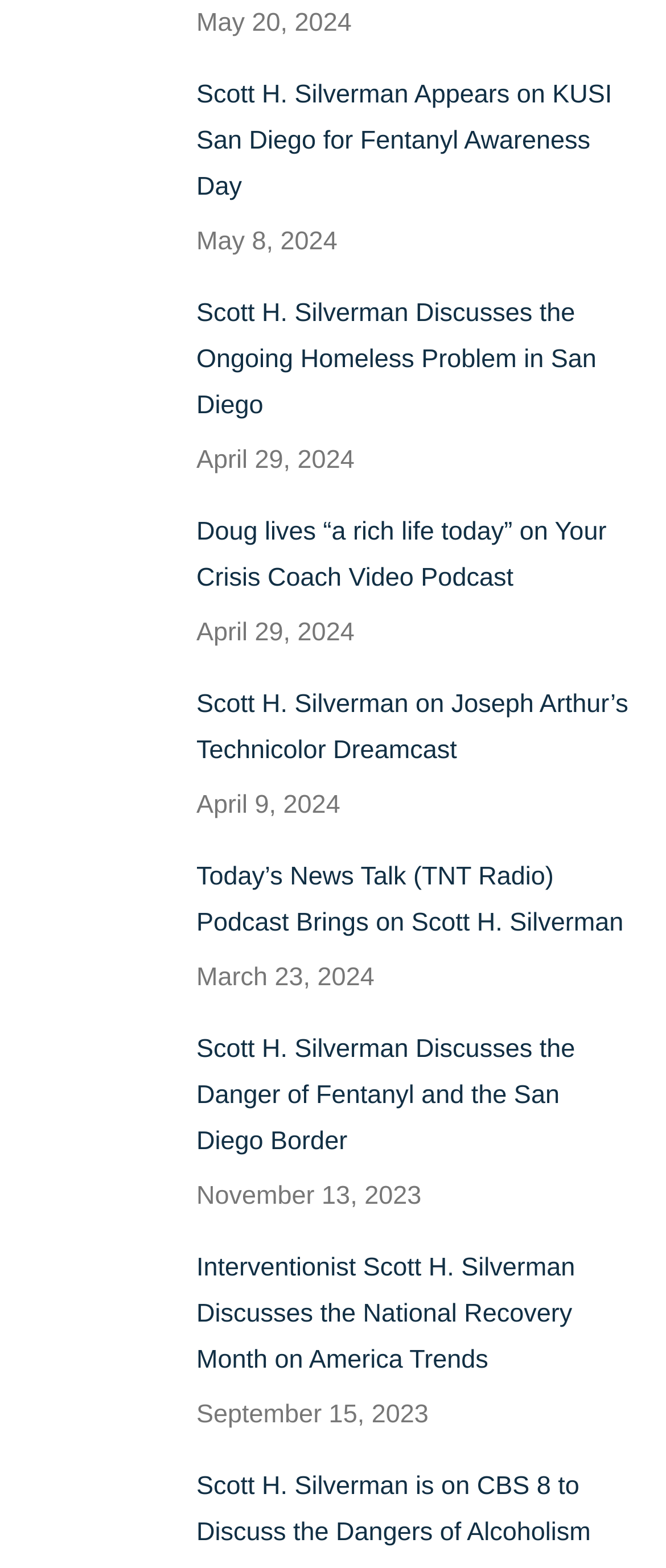Determine the bounding box coordinates of the target area to click to execute the following instruction: "Check the post image of Fentanyl Awareness Day San Diego."

[0.051, 0.046, 0.256, 0.111]